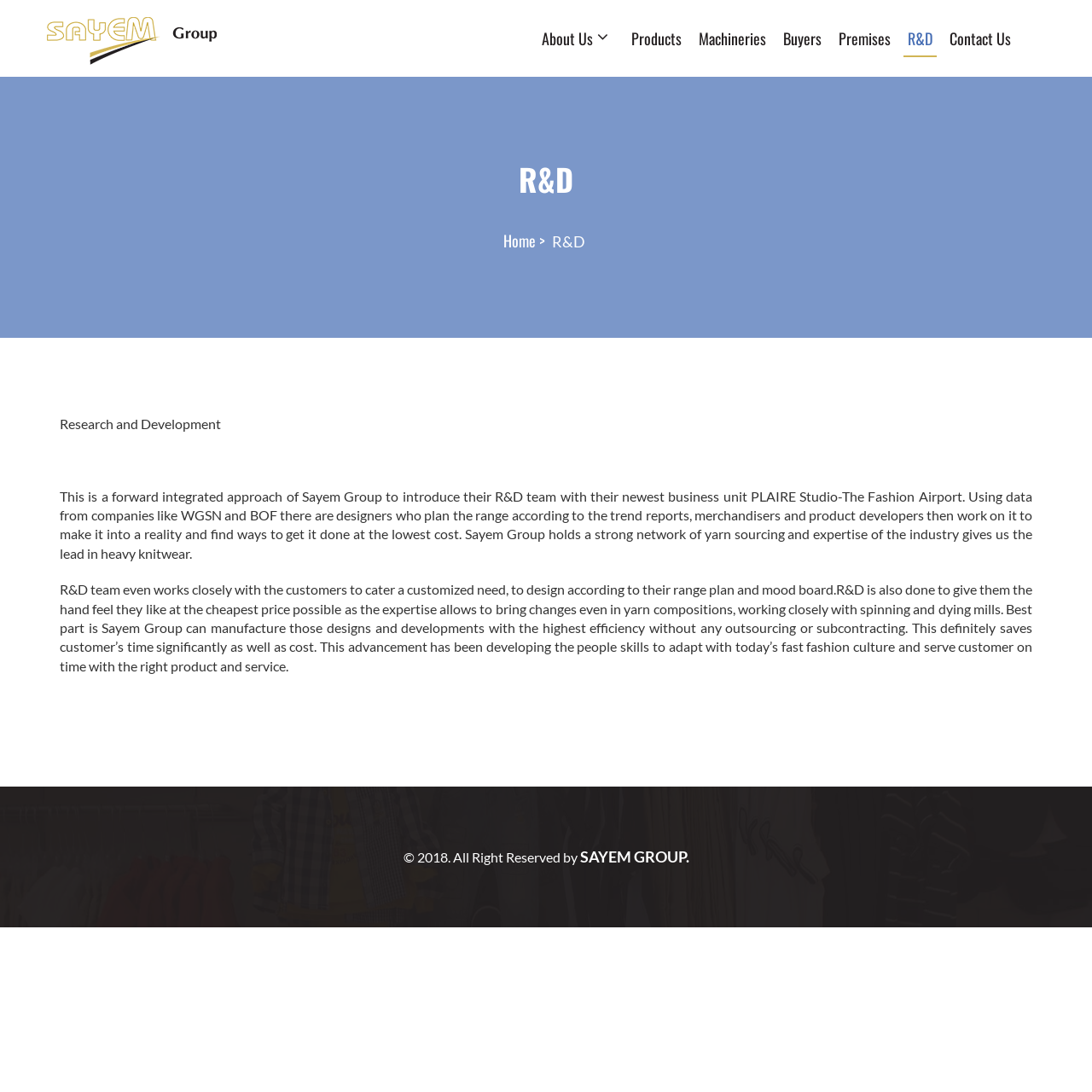Determine the bounding box coordinates of the clickable region to follow the instruction: "Learn more about R&D".

[0.043, 0.148, 0.957, 0.179]